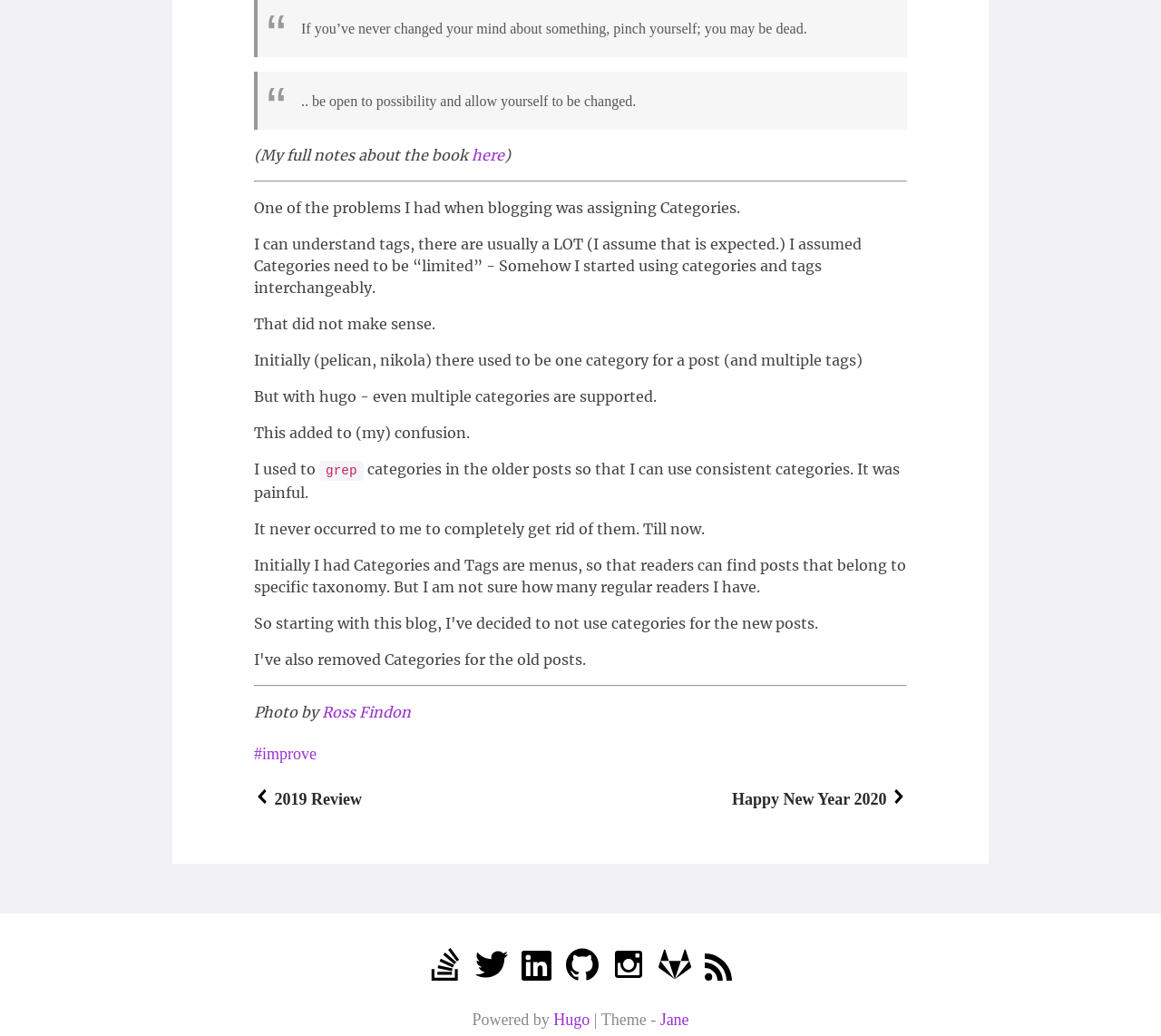From the webpage screenshot, identify the region described by Hugo. Provide the bounding box coordinates as (top-left x, top-left y, bottom-right x, bottom-right y), with each value being a floating point number between 0 and 1.

[0.477, 0.975, 0.508, 0.993]